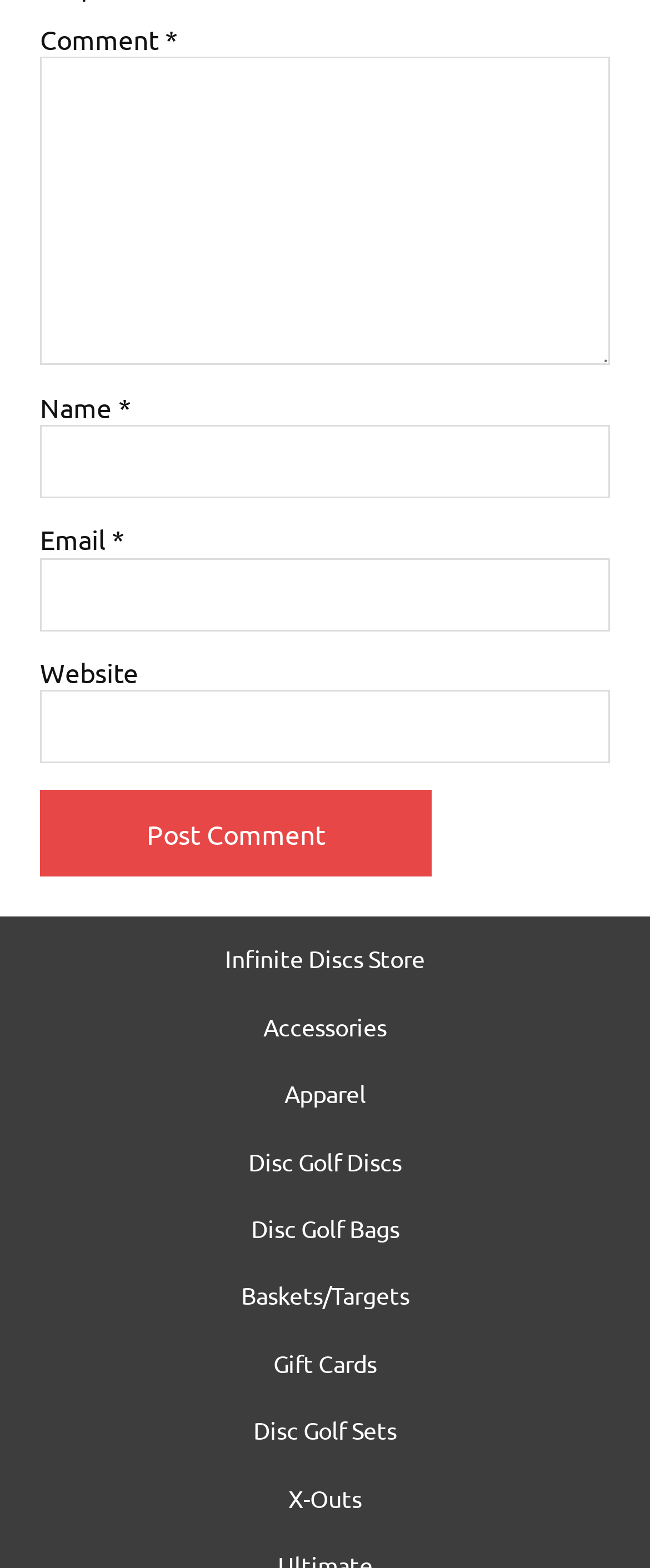How many links are there in the bottom section?
Answer with a single word or phrase by referring to the visual content.

10